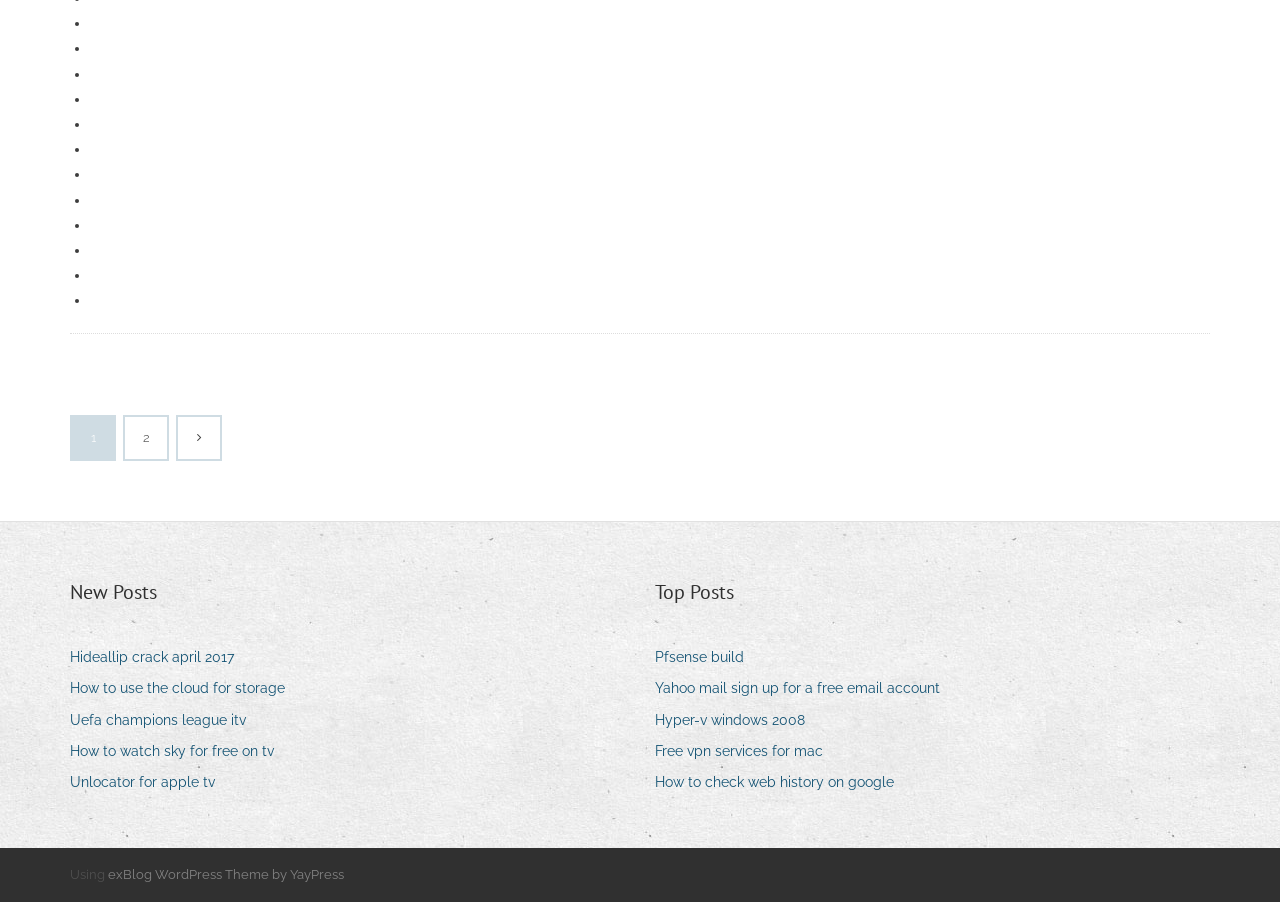Locate the UI element described by 2 in the provided webpage screenshot. Return the bounding box coordinates in the format (top-left x, top-left y, bottom-right x, bottom-right y), ensuring all values are between 0 and 1.

[0.098, 0.463, 0.13, 0.509]